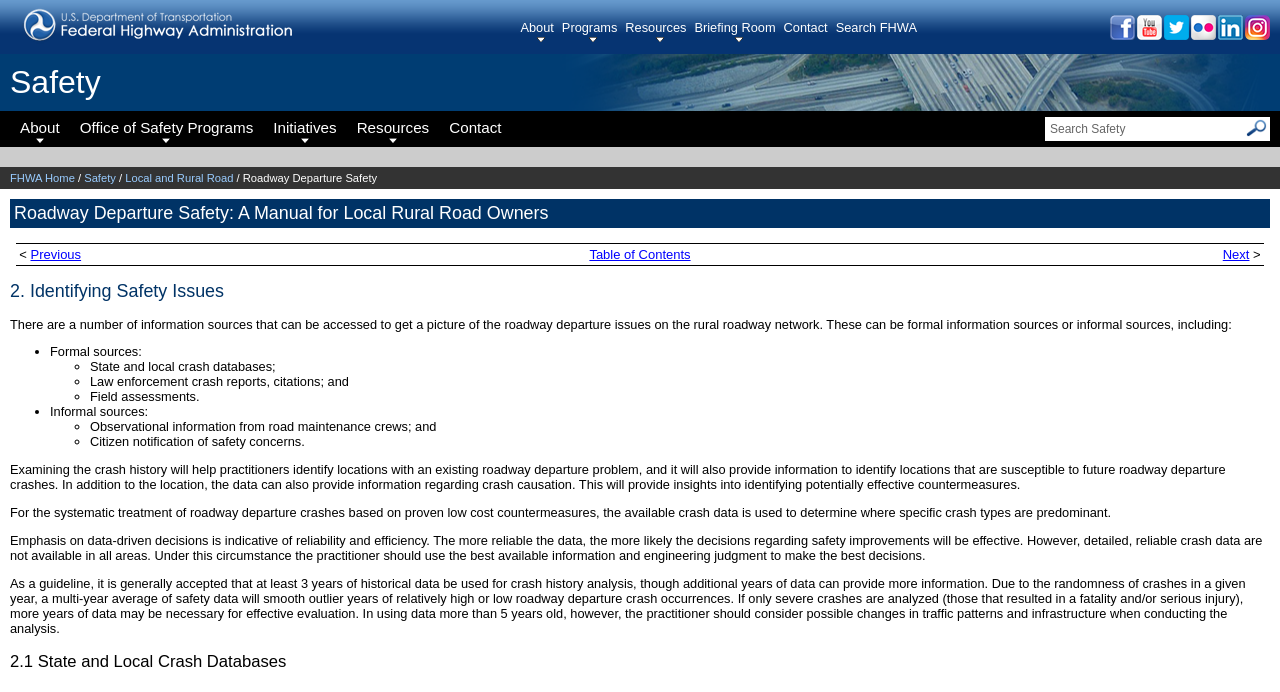What is the name of the department?
Please respond to the question with a detailed and informative answer.

I found the answer by looking at the link with the text 'U.S. Department of Transportation/Federal Highway Administration' which is located at the top of the webpage.